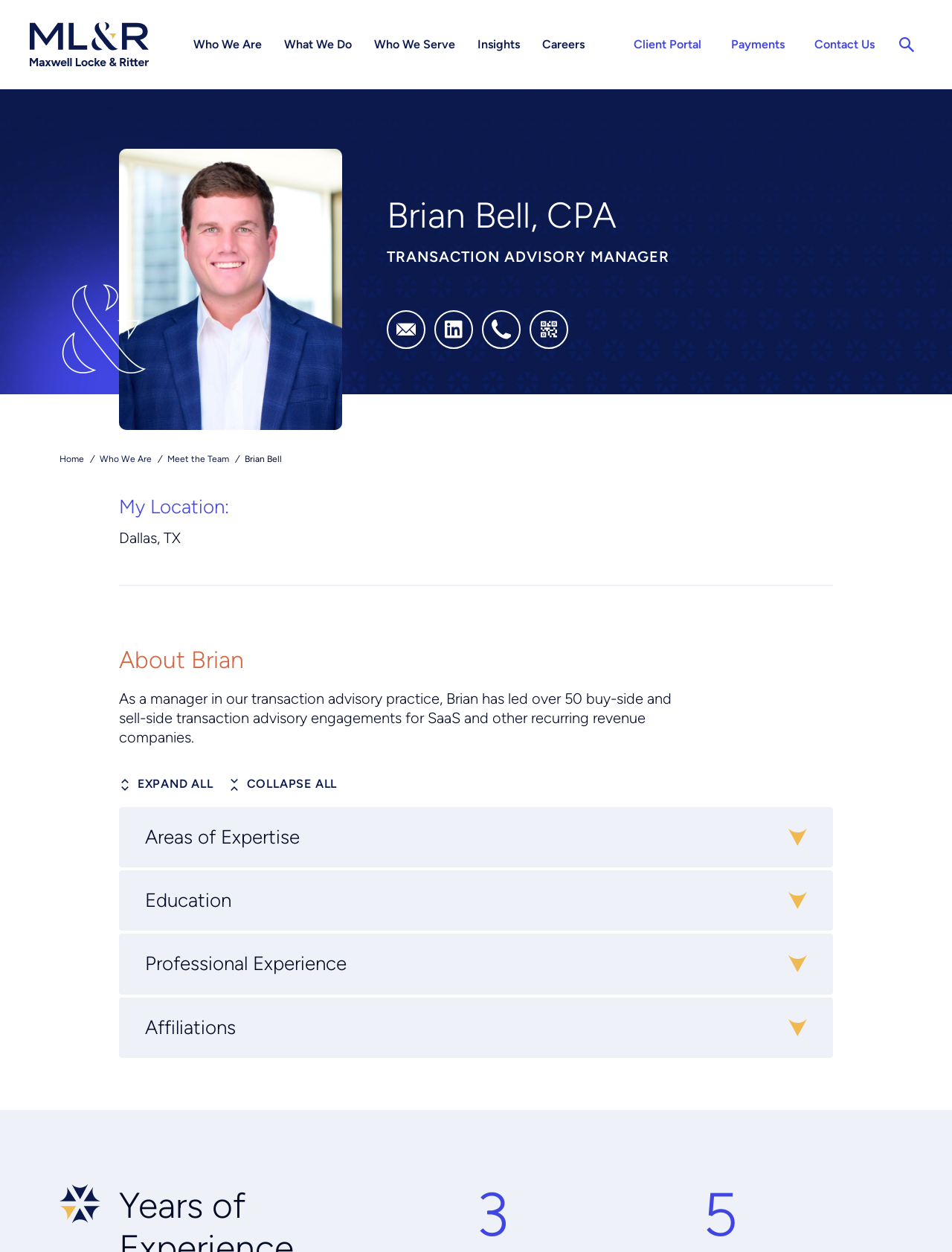Offer an extensive depiction of the webpage and its key elements.

The webpage is about Brian Bell, a manager in the transaction advisory practice at Maxwell Locke & Ritter. At the top left, there is a link to the company's homepage, accompanied by a small image of the company's logo. Below this, there is a horizontal navigation menu with links to various sections of the website, including "Who We Are", "What We Do", "Who We Serve", "Insights", "Careers", "Client Portal", "Payments", and "Contact Us".

On the right side of the page, there is a search bar with a magnifying glass icon. Below this, there is a large image, likely a profile picture of Brian Bell. To the right of the image, there is a heading with Brian's name and title, "Brian Bell, CPA, TRANSACTION ADVISORY MANAGER".

Below this, there are several social media links represented by icons. On the left side of the page, there is a secondary navigation menu with links to "Home", "Who We Are", "Meet the Team", and "Brian Bell". Below this, there is a section with Brian's location, "Dallas, TX", and a horizontal separator line.

The main content of the page is a section about Brian, with a heading "About Brian". This section contains a paragraph of text describing Brian's experience as a manager in the transaction advisory practice, having led over 50 buy-side and sell-side transaction advisory engagements for SaaS and other recurring revenue companies.

Below this, there are two buttons, "EXPAND ALL" and "COLLAPSE ALL", which likely control the display of additional information. Further down, there is a description list with four terms: "Areas of Expertise", "Education", "Professional Experience", and "Affiliations". Finally, at the bottom right of the page, there is a small text "5", which may indicate a rating or a count of some sort.